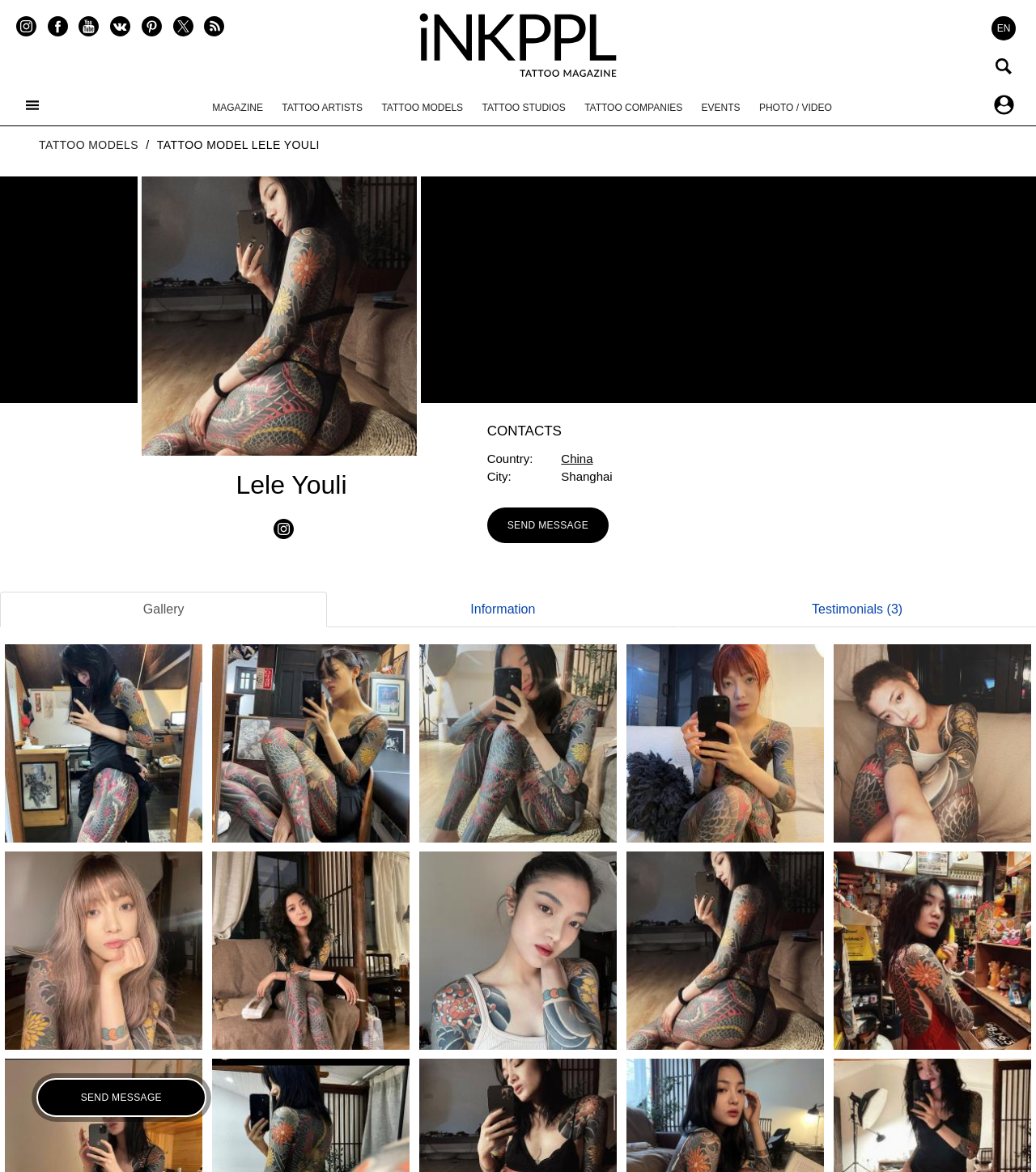What is the country of the tattoo model?
From the details in the image, answer the question comprehensively.

The country of the tattoo model can be found in the static text element with the text 'Country:' and its corresponding value 'China'.